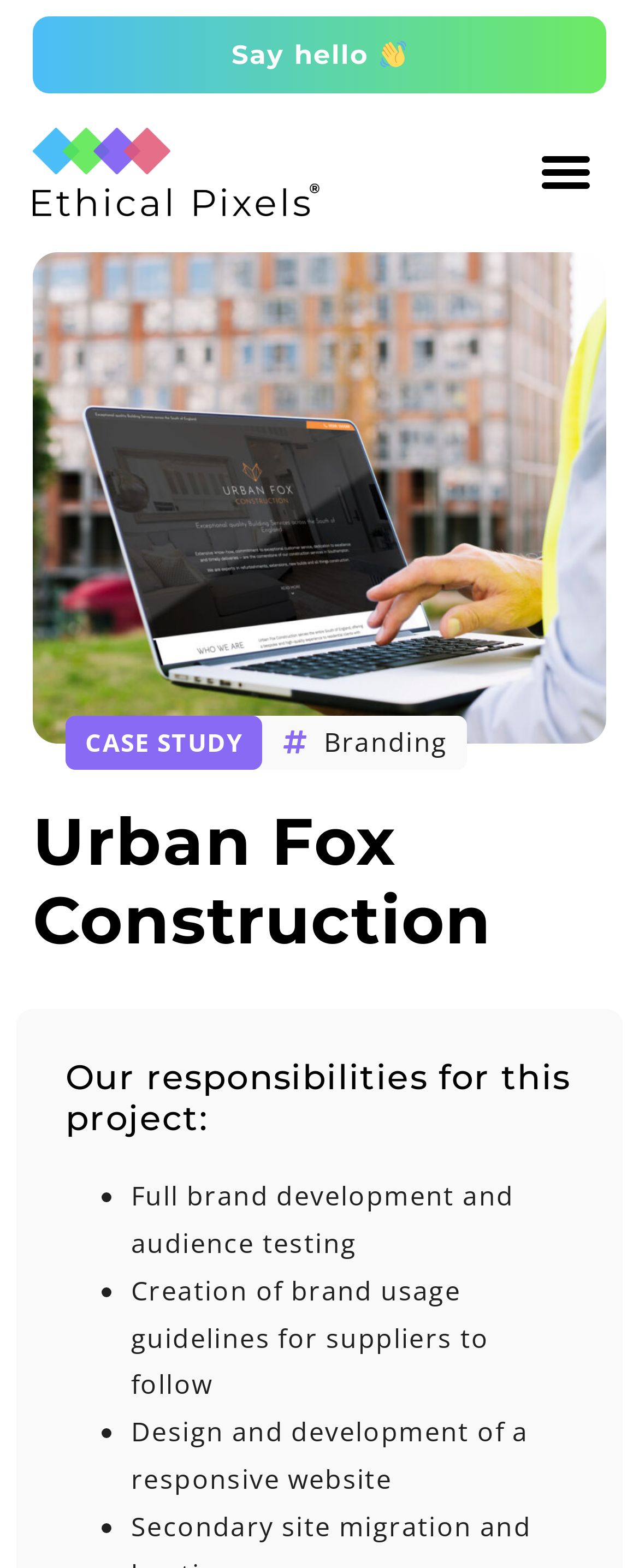What is the company name?
Examine the image closely and answer the question with as much detail as possible.

The company name is obtained from the heading element 'Urban Fox Construction' which is located at the top of the webpage, indicating that it is the main title of the webpage.